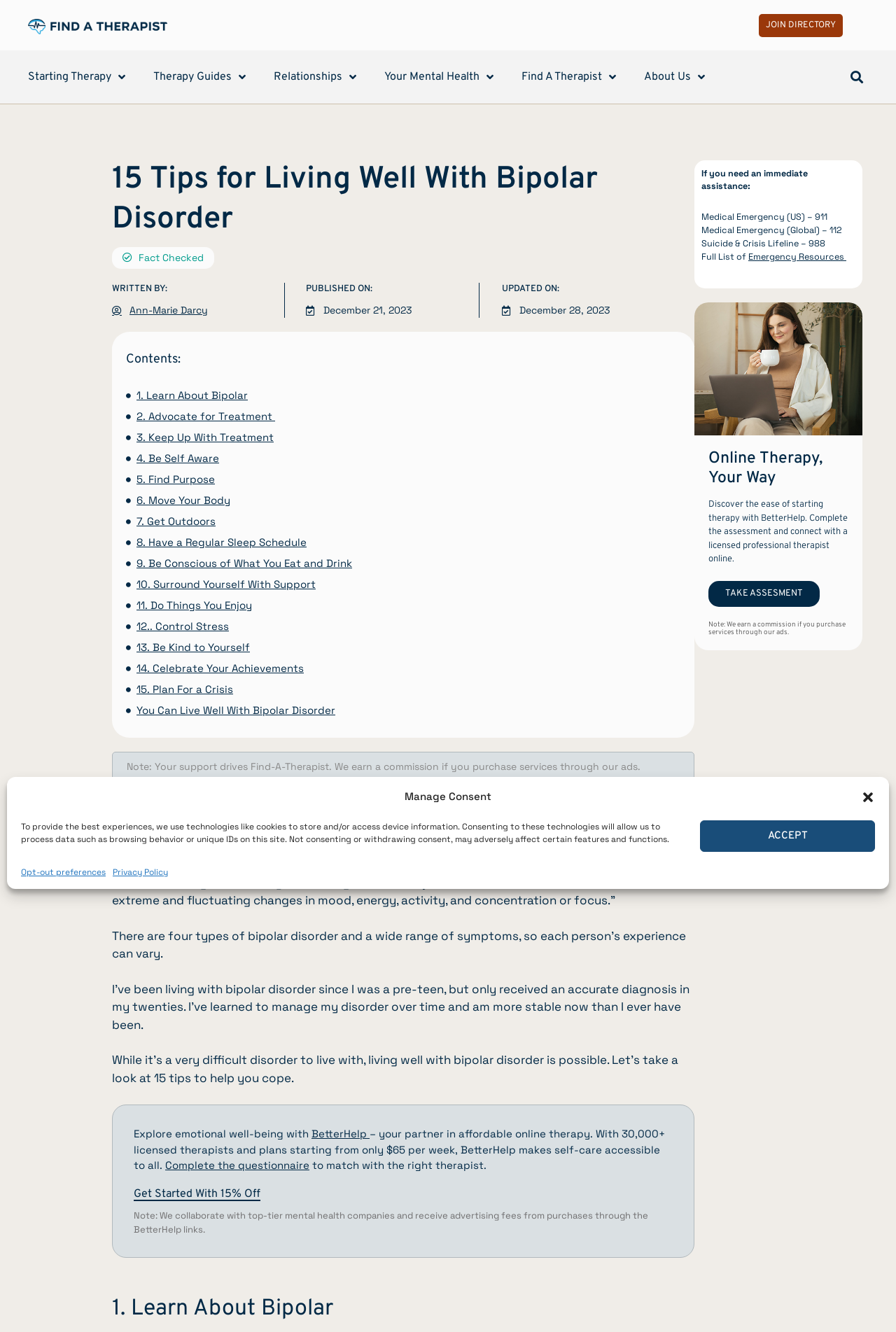What is the purpose of the 'Find A Therapist' button?
Based on the content of the image, thoroughly explain and answer the question.

The 'Find A Therapist' button is likely a call-to-action that allows users to search for therapists or access therapy services, as it is a prominent element on the webpage and is related to the topic of mental health and wellness.